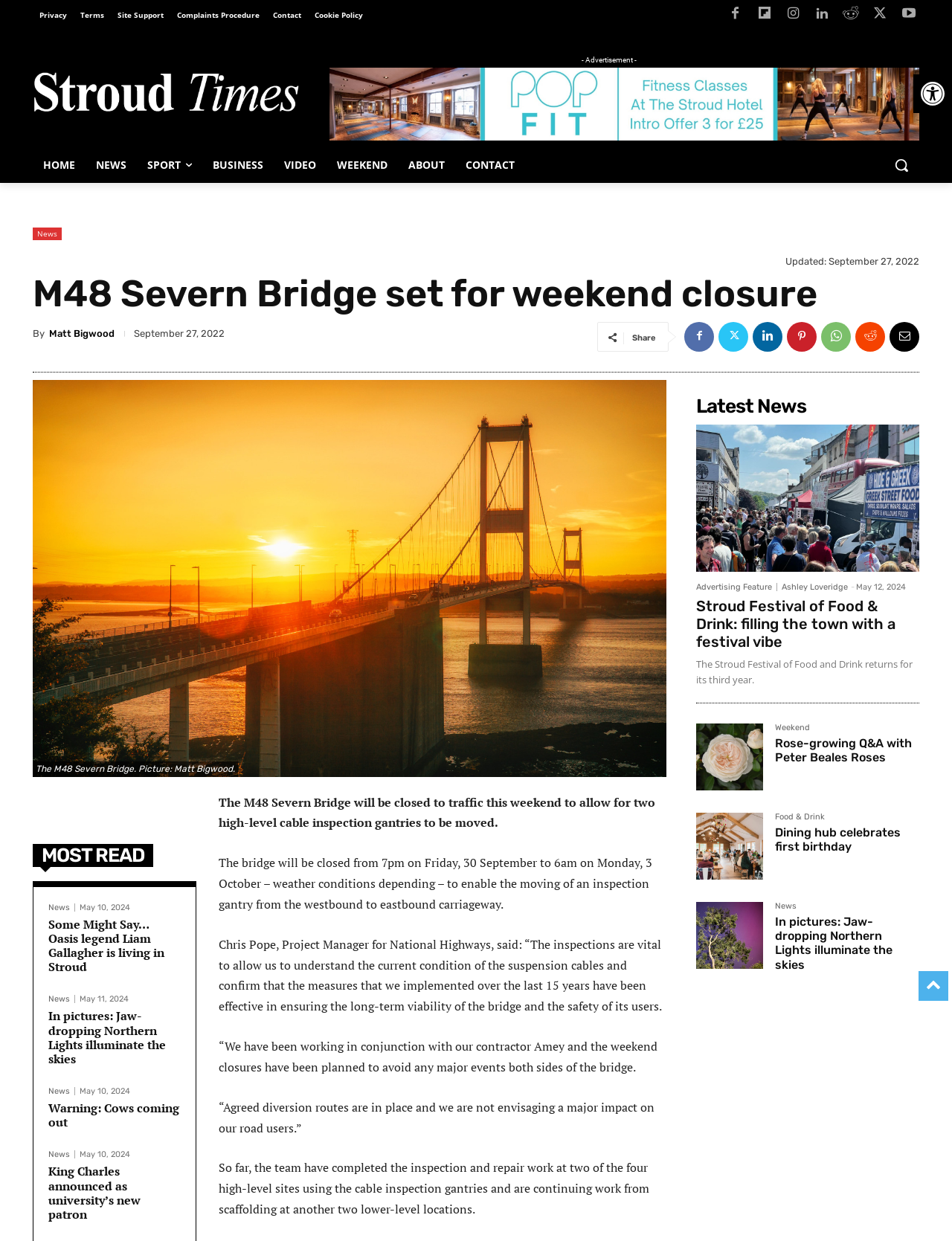Please provide a short answer using a single word or phrase for the question:
Who is the Project Manager for National Highways?

Chris Pope